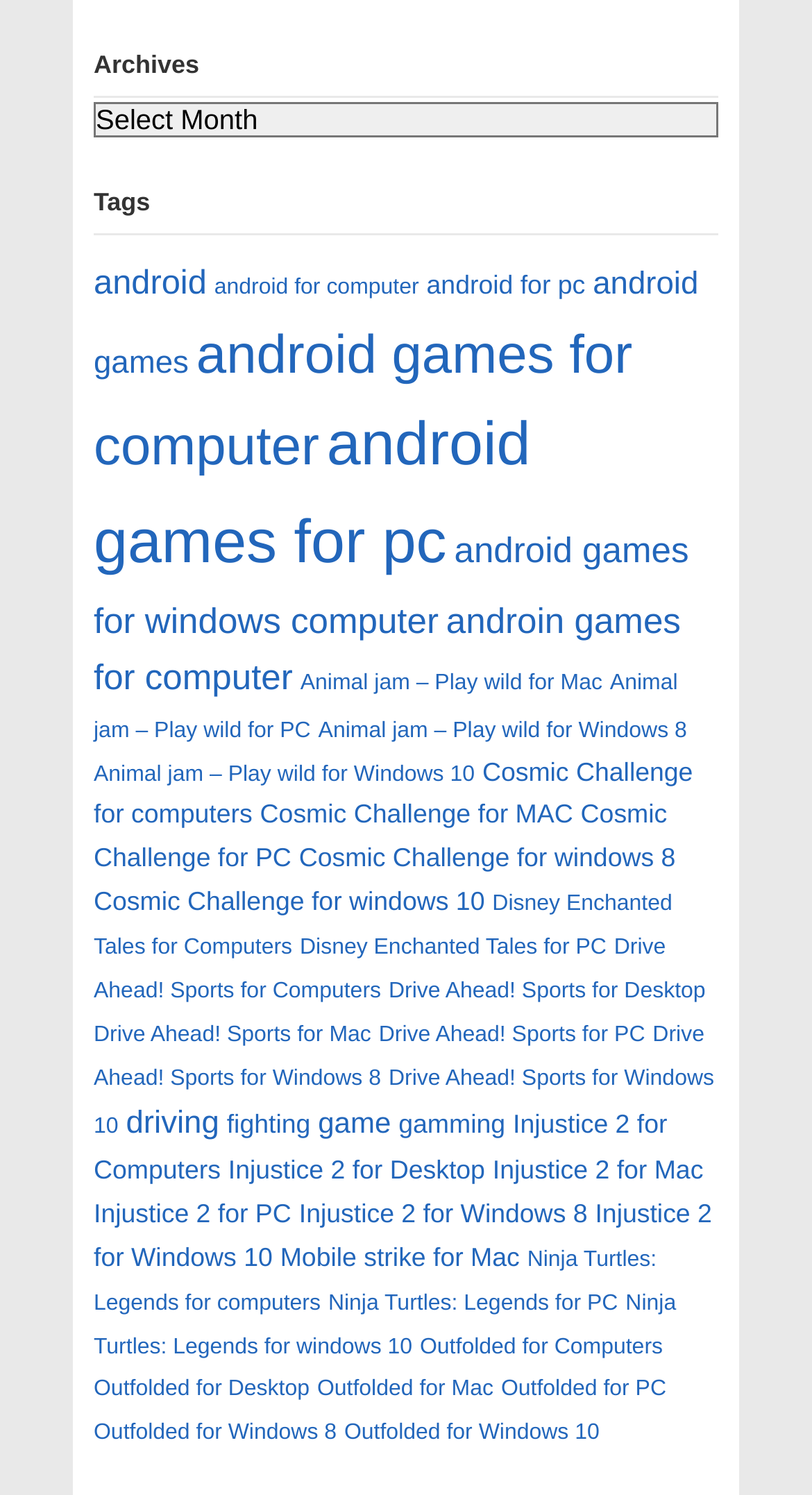Please identify the bounding box coordinates of where to click in order to follow the instruction: "Explore Drive Ahead! Sports for Windows 10".

[0.115, 0.713, 0.879, 0.761]